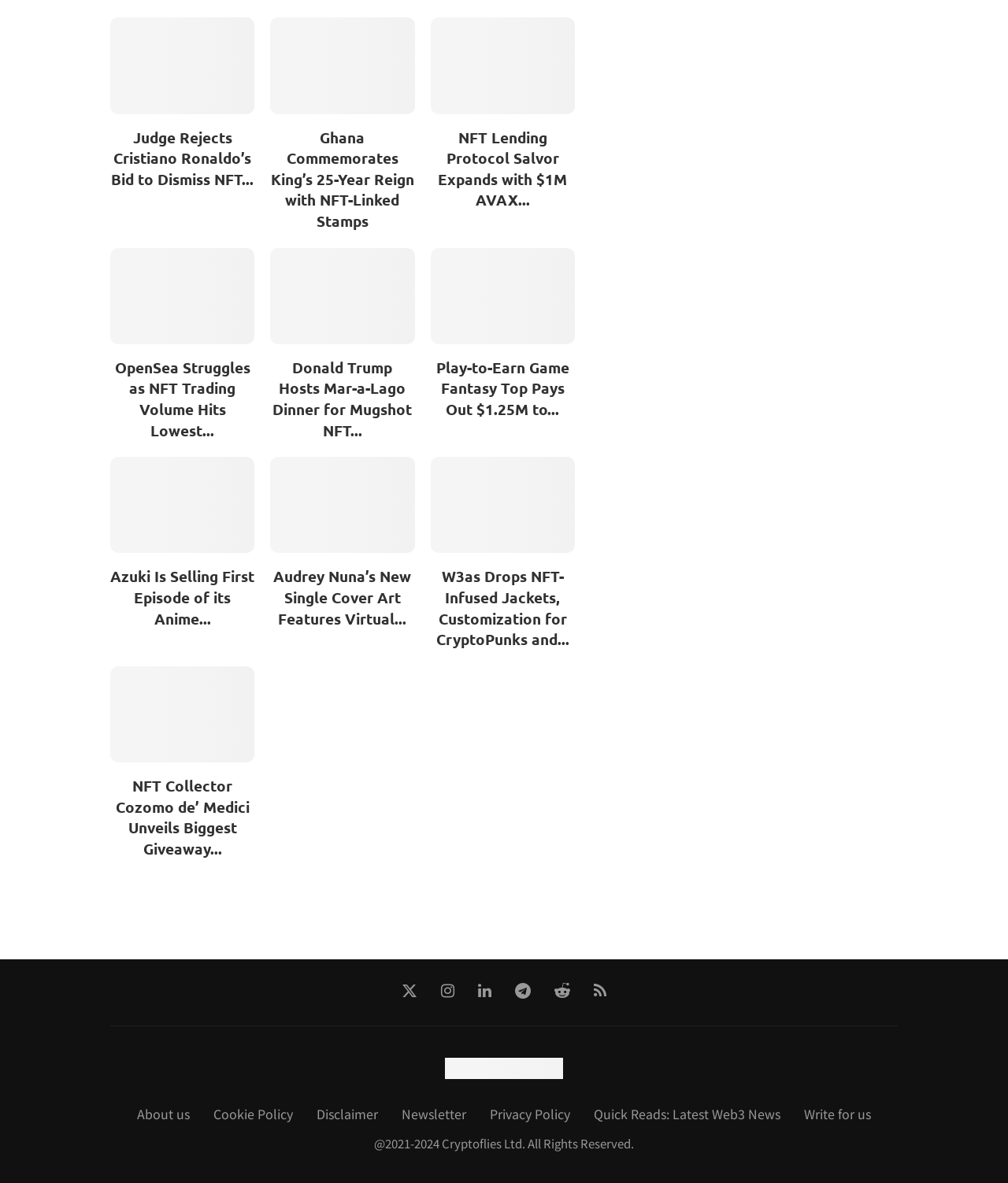Please specify the bounding box coordinates of the clickable region to carry out the following instruction: "Click the 'SUBMIT $' button". The coordinates should be four float numbers between 0 and 1, in the format [left, top, right, bottom].

None